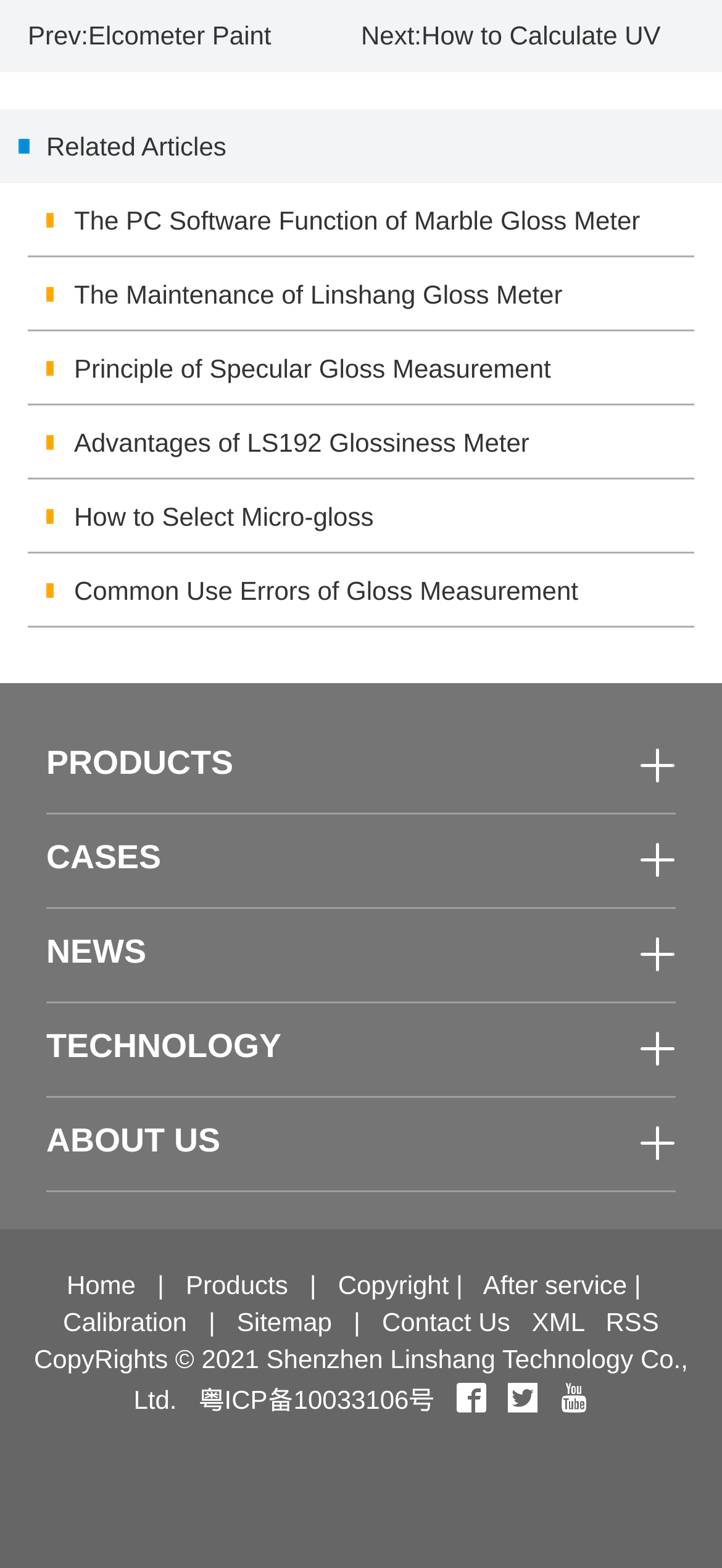What are the main categories on this website?
Please provide a detailed answer to the question.

By analyzing the webpage structure, I found that there are five main categories listed horizontally on the webpage, which are PRODUCTS, CASES, NEWS, TECHNOLOGY, and ABOUT US. These categories are represented by headings with a Chinese character '' next to each category name.